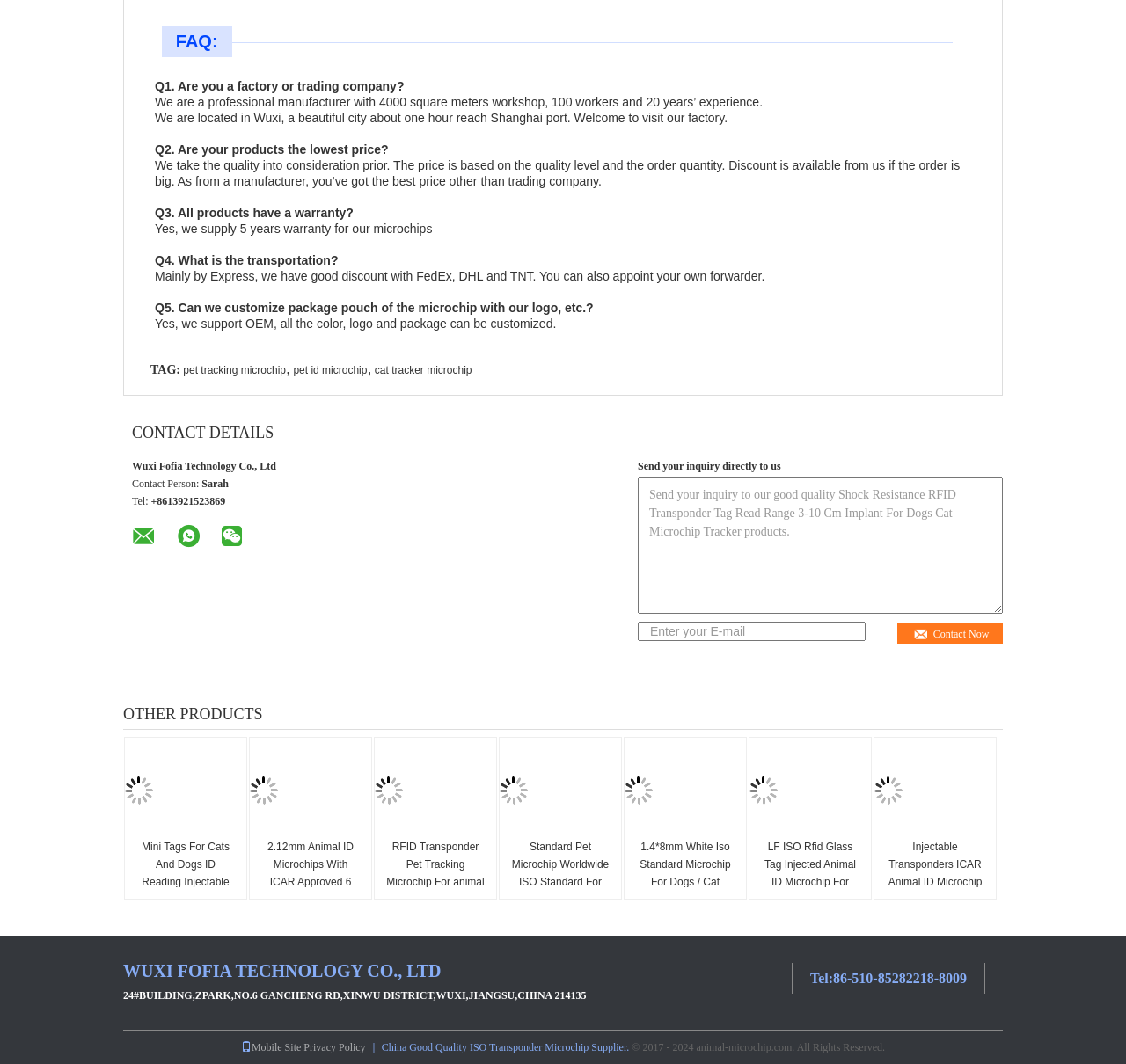Give a concise answer of one word or phrase to the question: 
How many years of experience does the company have?

20 years